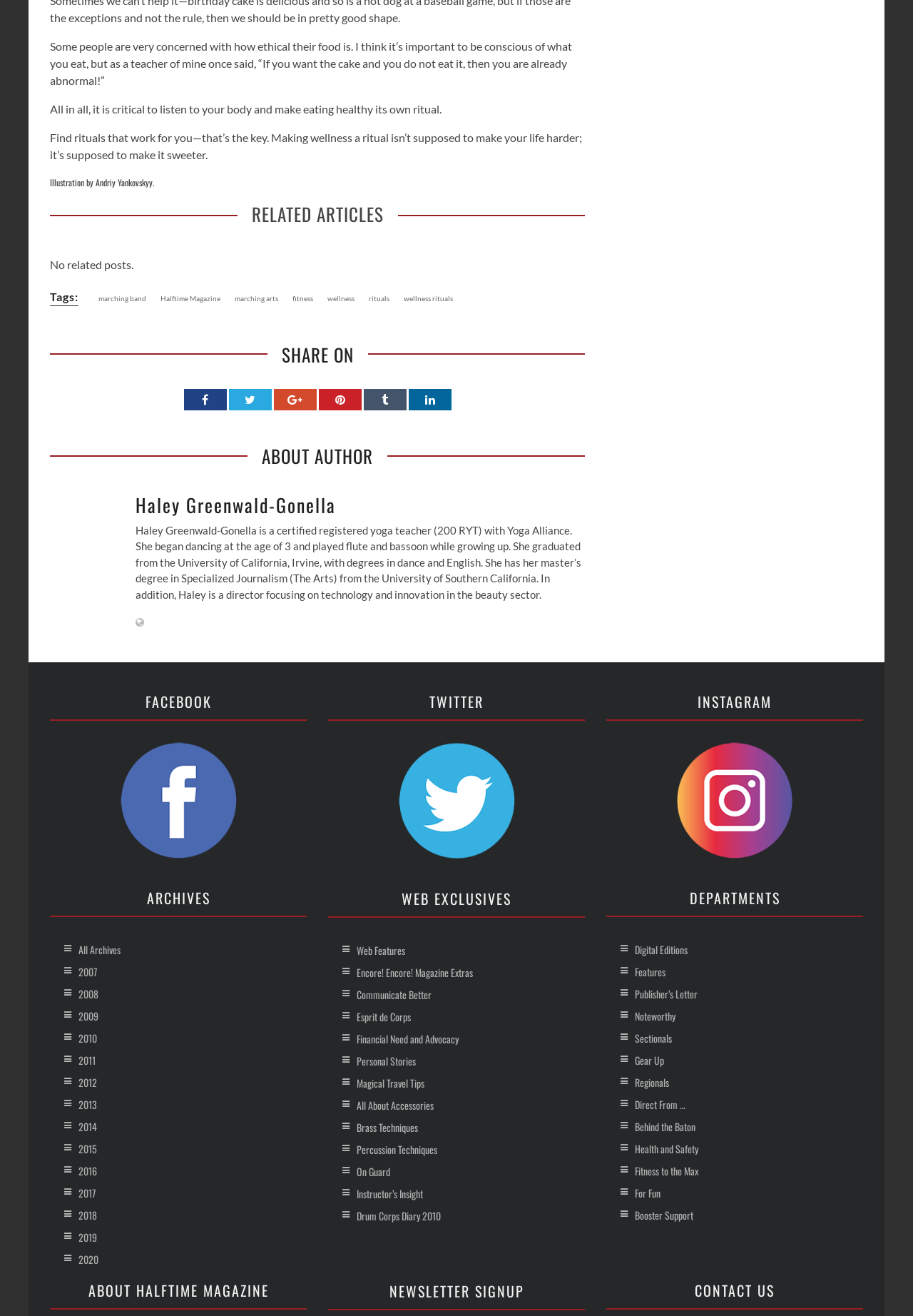Examine the image and give a thorough answer to the following question:
How many social media platforms are available for sharing?

The social media platforms available for sharing are Facebook, Twitter, Google Plus, Pinterest, Tumblr, and Linkedin, which are all listed under the 'SHARE ON' heading.